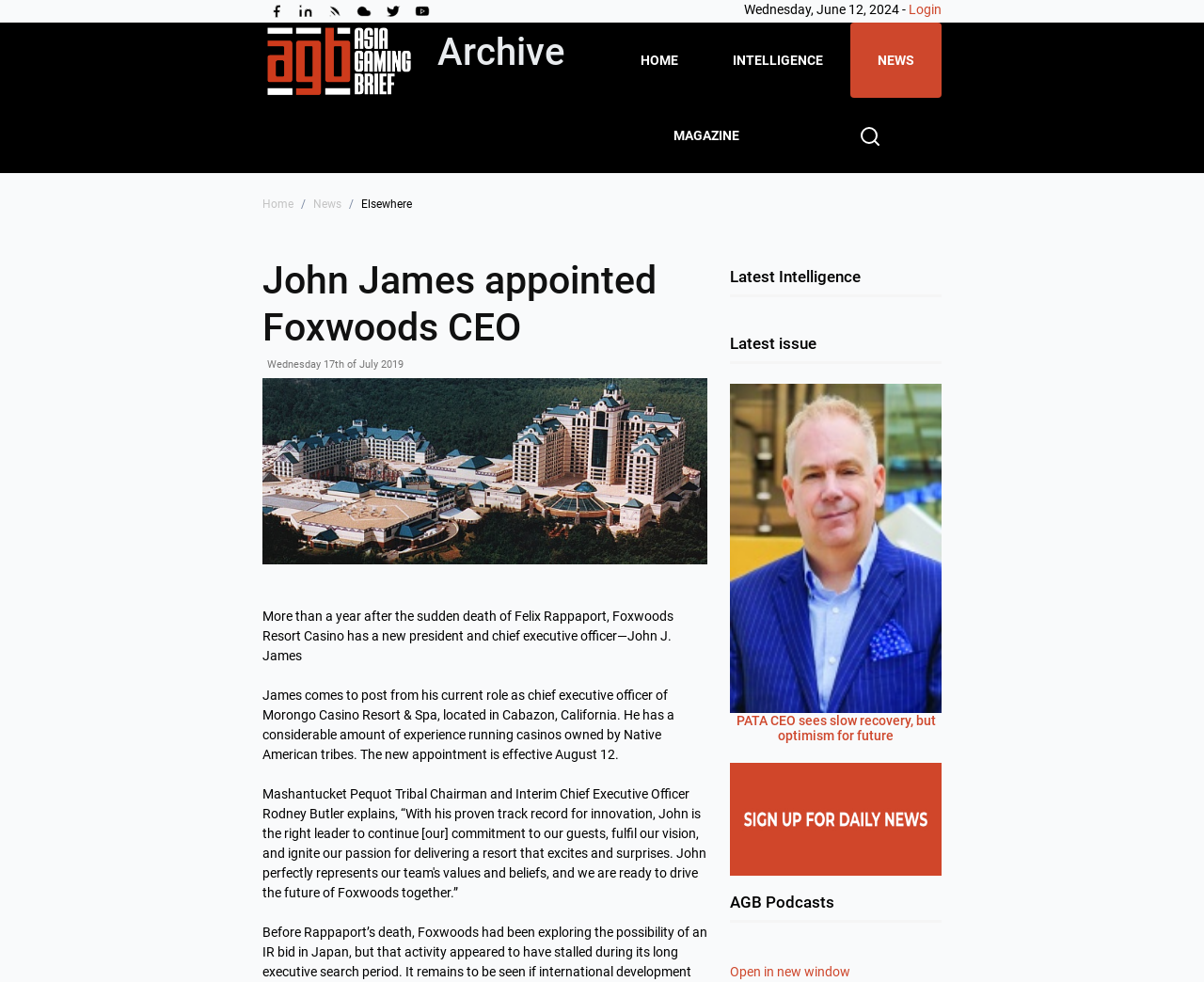Can you find the bounding box coordinates for the element that needs to be clicked to execute this instruction: "View our Facebook page"? The coordinates should be given as four float numbers between 0 and 1, i.e., [left, top, right, bottom].

[0.218, 0.002, 0.242, 0.017]